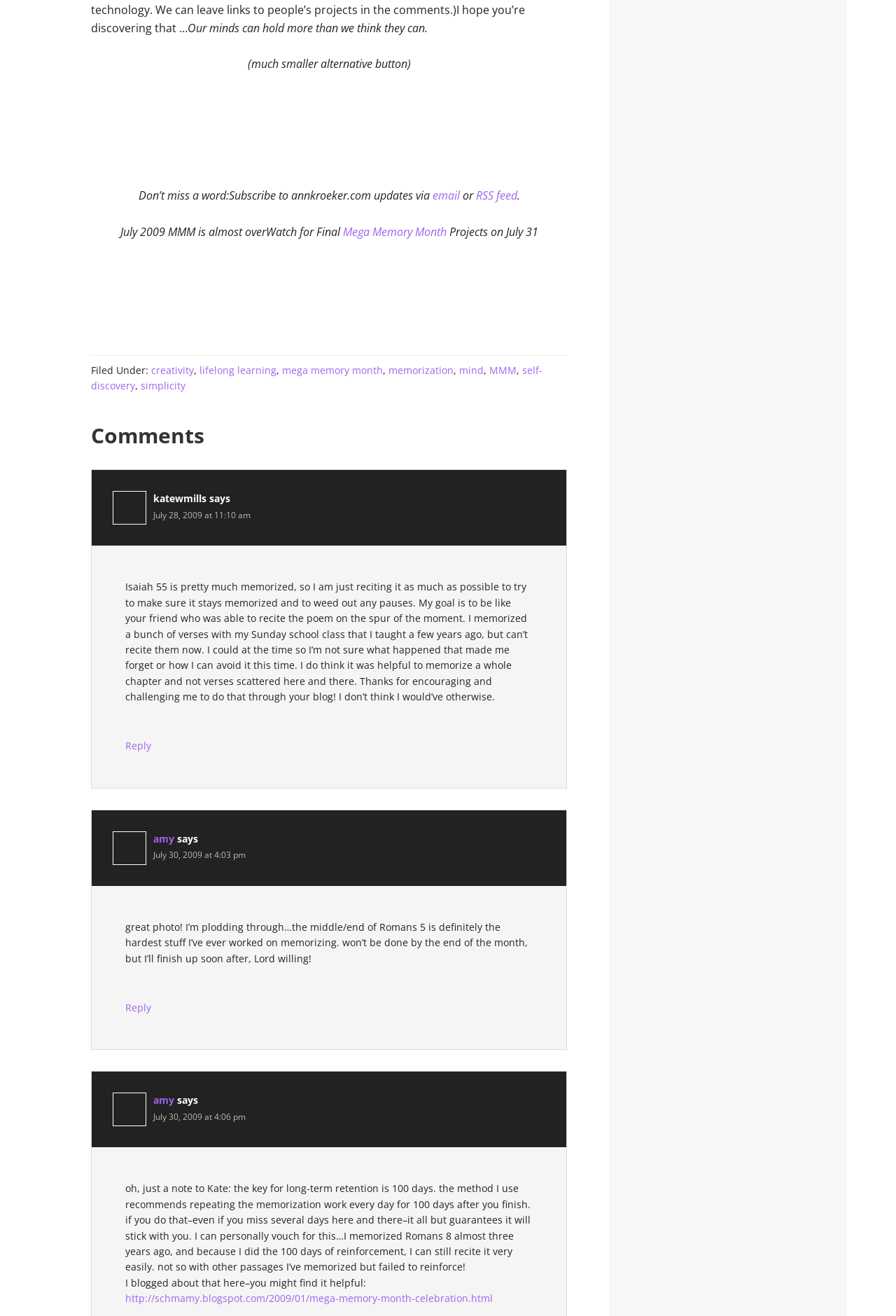What is the purpose of Mega Memory Month?
Utilize the image to construct a detailed and well-explained answer.

The purpose of Mega Memory Month can be inferred from the context of the webpage, which mentions memorization and provides links to related resources. The webpage also mentions MMM, which is likely an abbreviation for Mega Memory Month.